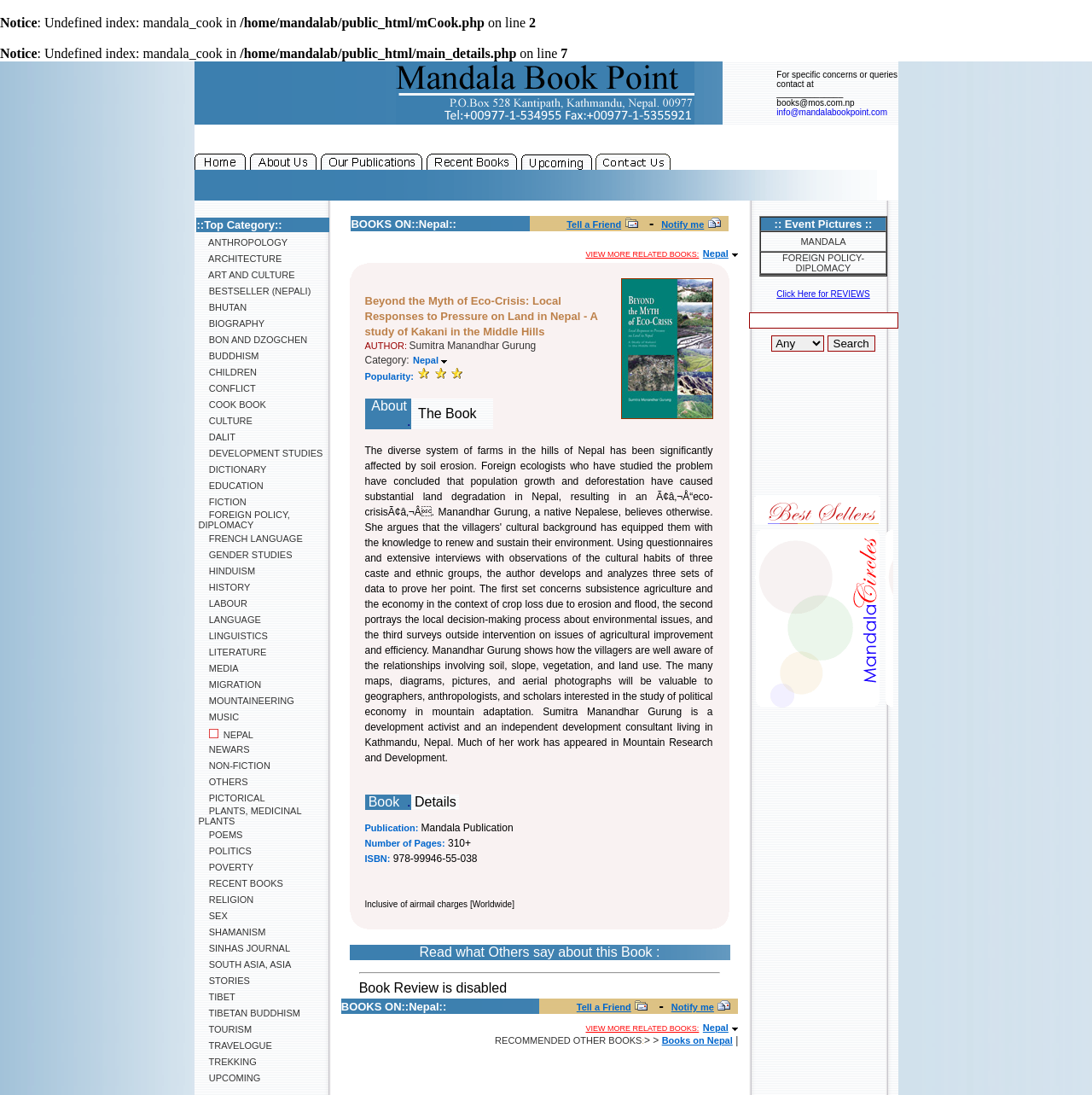How many categories are listed?
Provide a one-word or short-phrase answer based on the image.

14